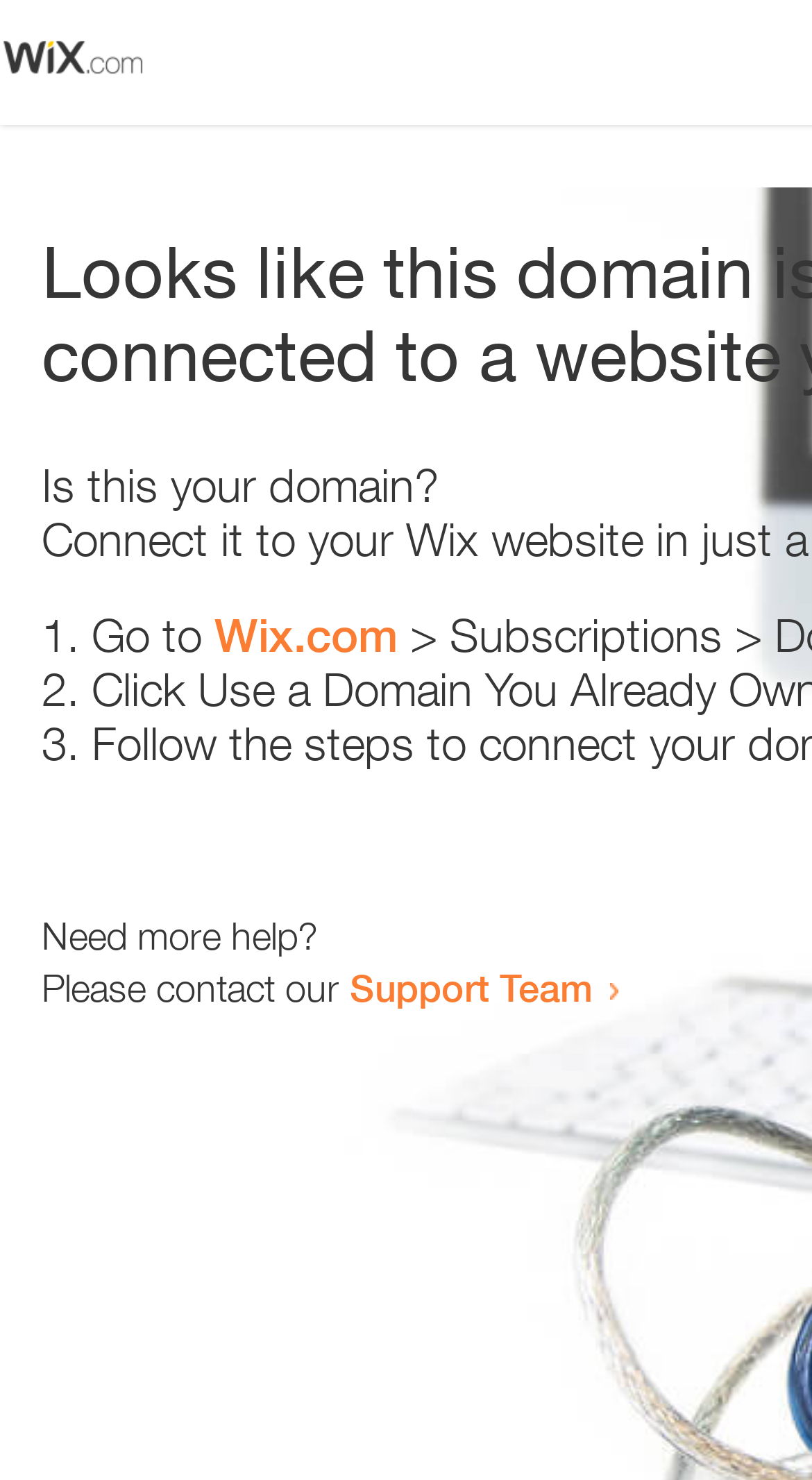Provide a short answer using a single word or phrase for the following question: 
What is the domain being referred to?

Wix.com